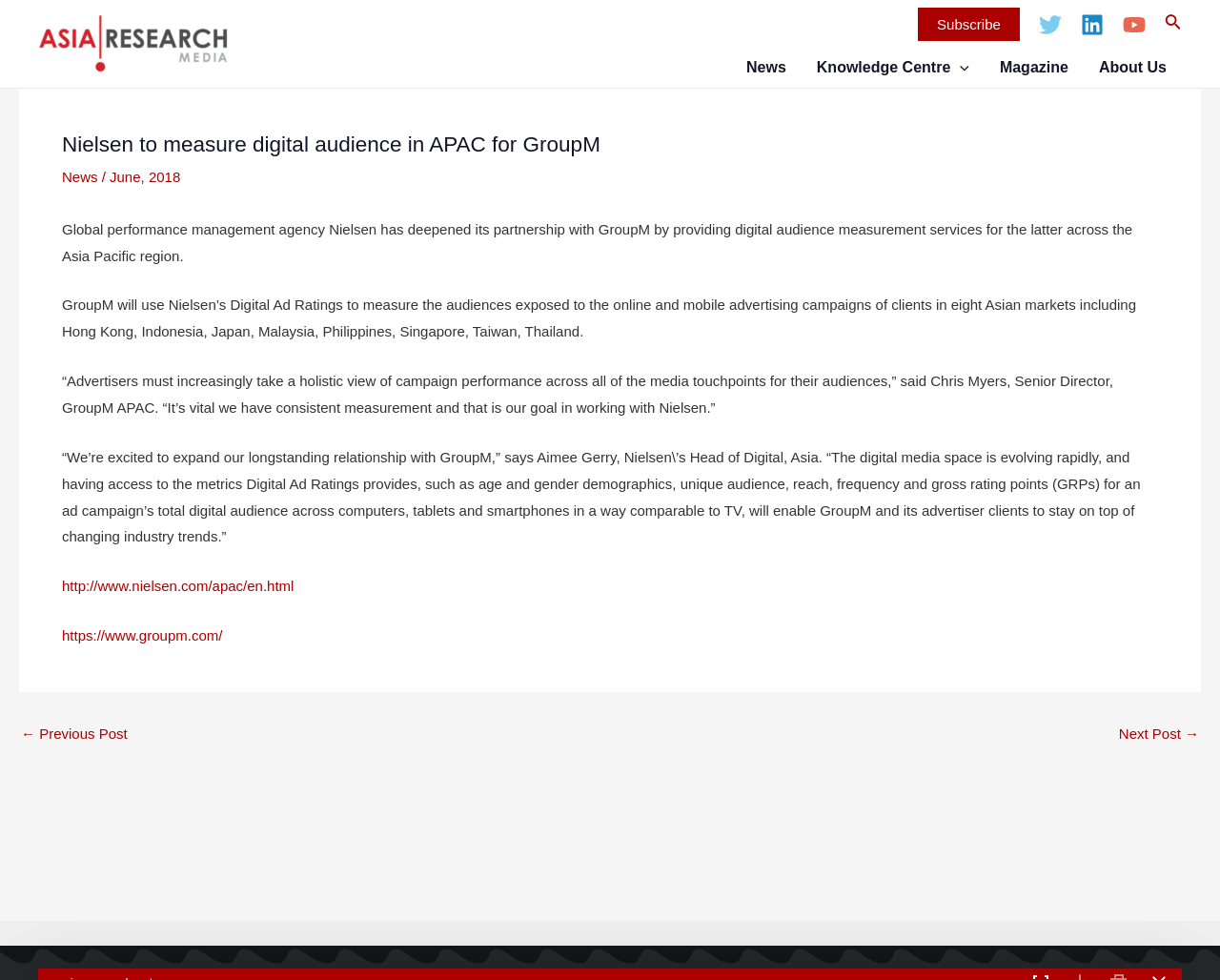Please find and report the primary heading text from the webpage.

Nielsen to measure digital audience in APAC for GroupM